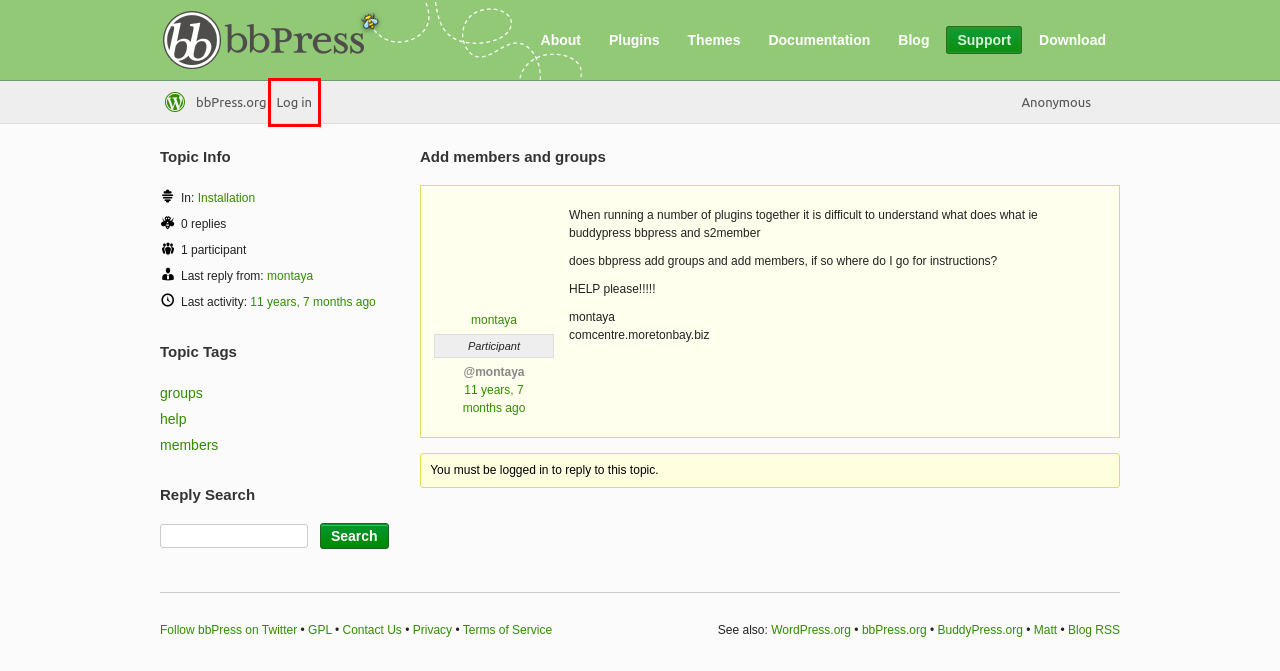Look at the screenshot of a webpage, where a red bounding box highlights an element. Select the best description that matches the new webpage after clicking the highlighted element. Here are the candidates:
A. Topic Tag: members · bbPress.org
B. Privacy – WordPress.org
C. Topic Tag: help · bbPress.org
D. bbPress.org
E. montaya's Profile · bbPress.org
F. Latest Topics · bbPress.org
G. WordPress.org Login | WordPress.org English
H. Download · bbPress.org

G